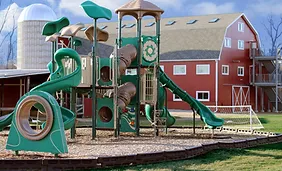Using details from the image, please answer the following question comprehensively:
What is the purpose of the playground?

According to the caption, the playground serves as a 'safe and engaging area for outdoor activities and social interaction among the children', which implies that its primary purpose is to provide a space for kids to play and interact with each other.